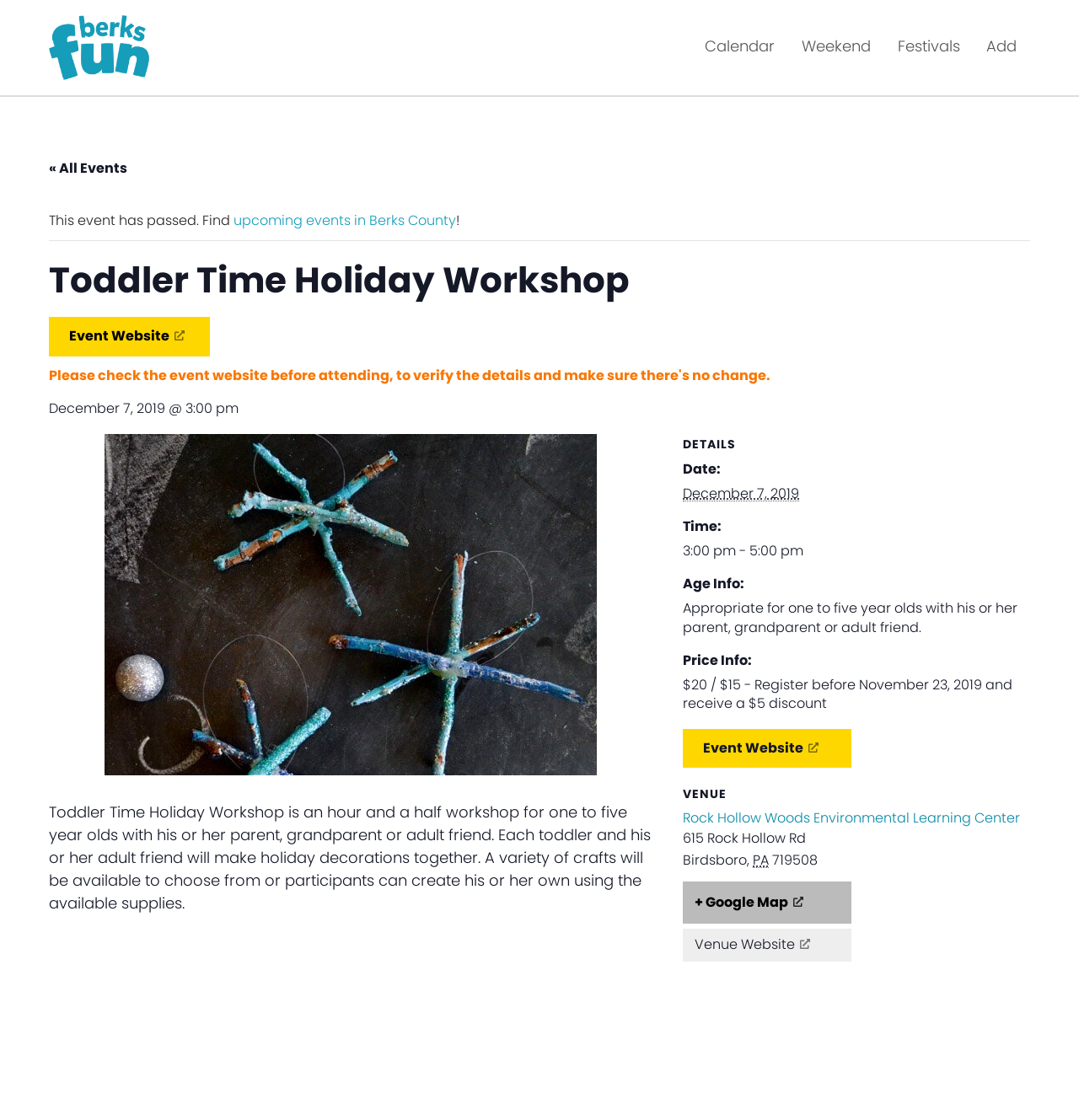Identify and provide the text of the main header on the webpage.

Toddler Time Holiday Workshop